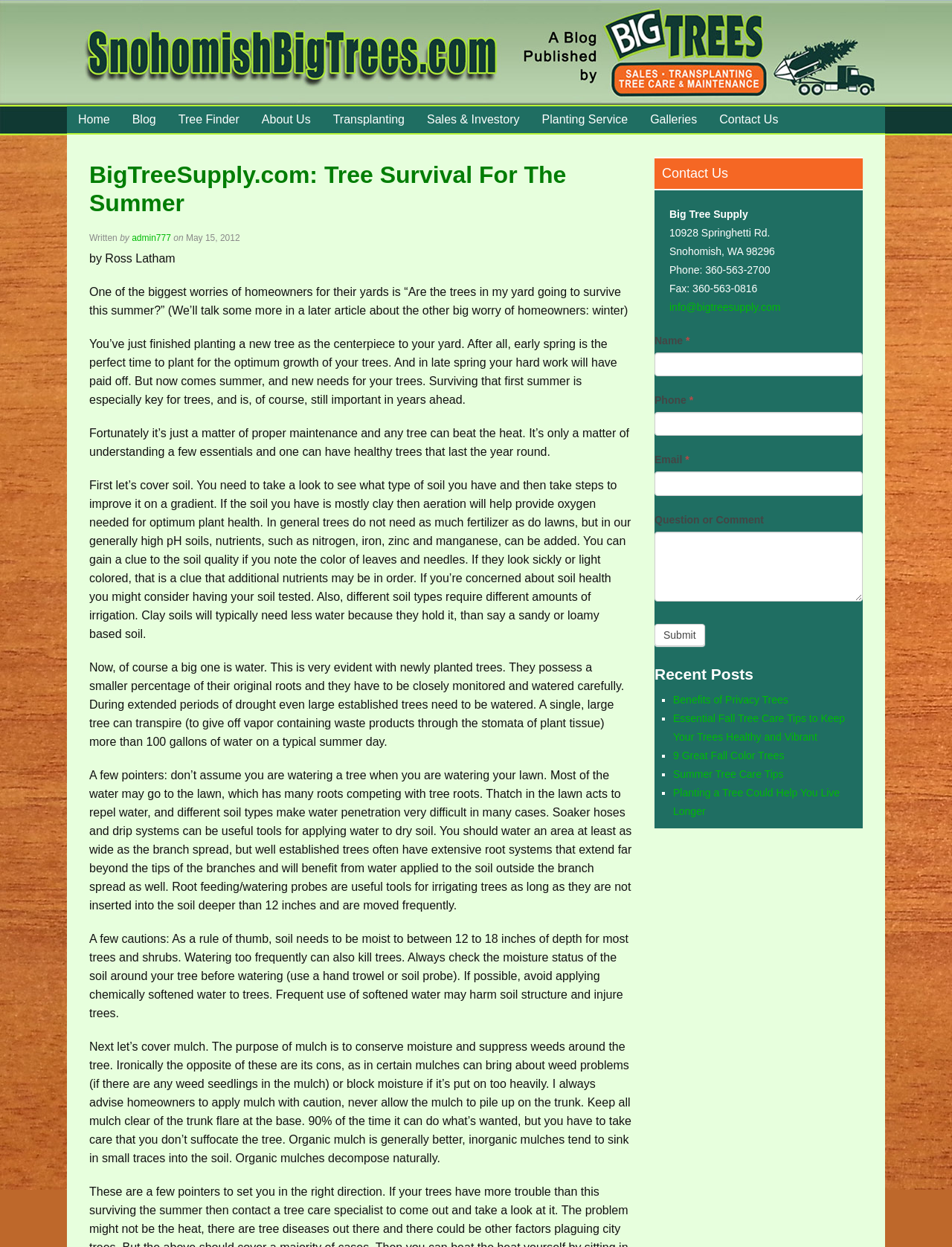Please identify the bounding box coordinates of where to click in order to follow the instruction: "Fill in the 'Name' field".

[0.688, 0.283, 0.906, 0.302]